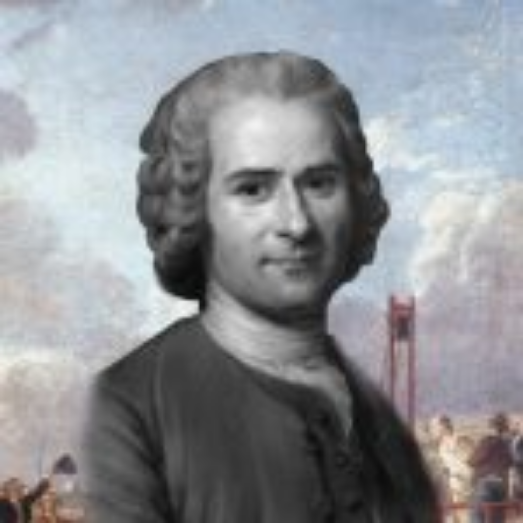What century is the attire from?
We need a detailed and meticulous answer to the question.

The attire worn by the figure is characteristic of the 18th century, which is evident from the styled hair that reflects the fashion of the time, providing a historical context to the image.